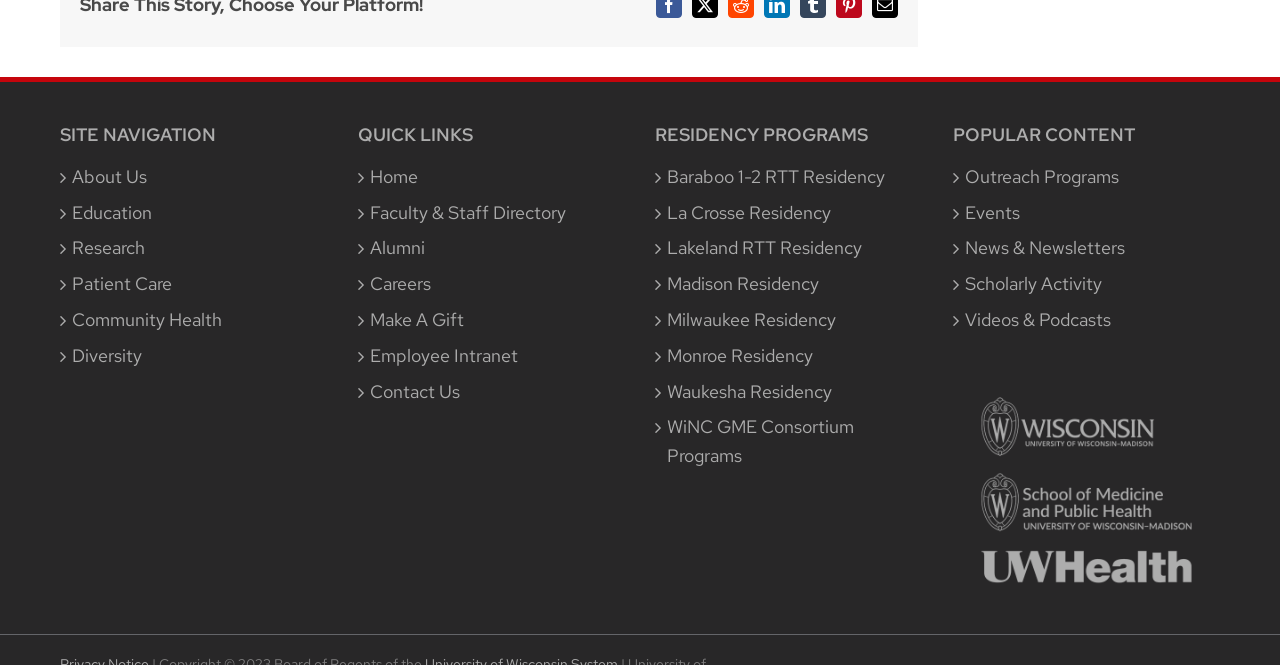Locate the bounding box coordinates of the clickable region to complete the following instruction: "Select language."

None